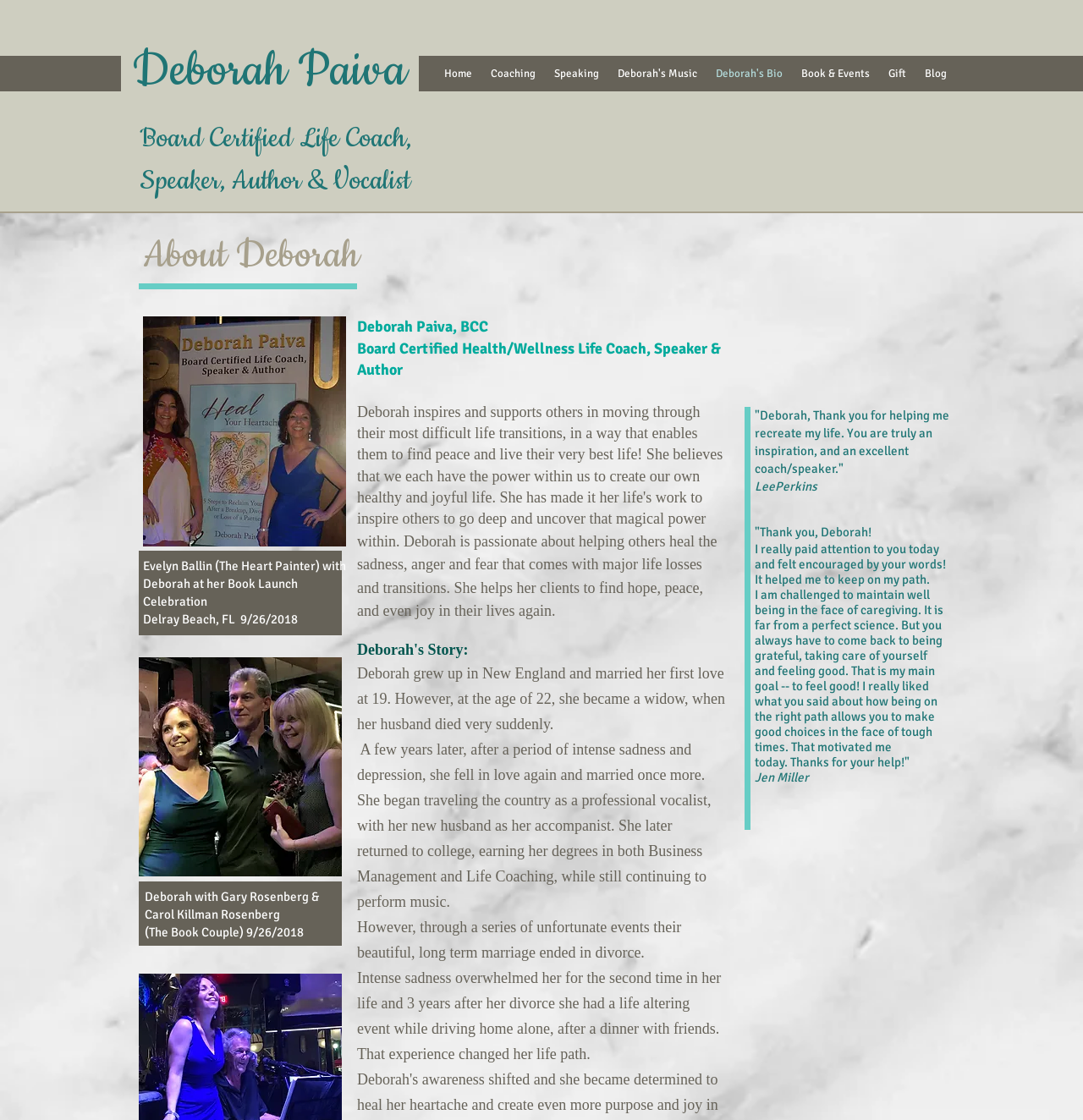Please find the bounding box coordinates of the element that needs to be clicked to perform the following instruction: "Explore Deborah's blog". The bounding box coordinates should be four float numbers between 0 and 1, represented as [left, top, right, bottom].

[0.845, 0.05, 0.883, 0.082]